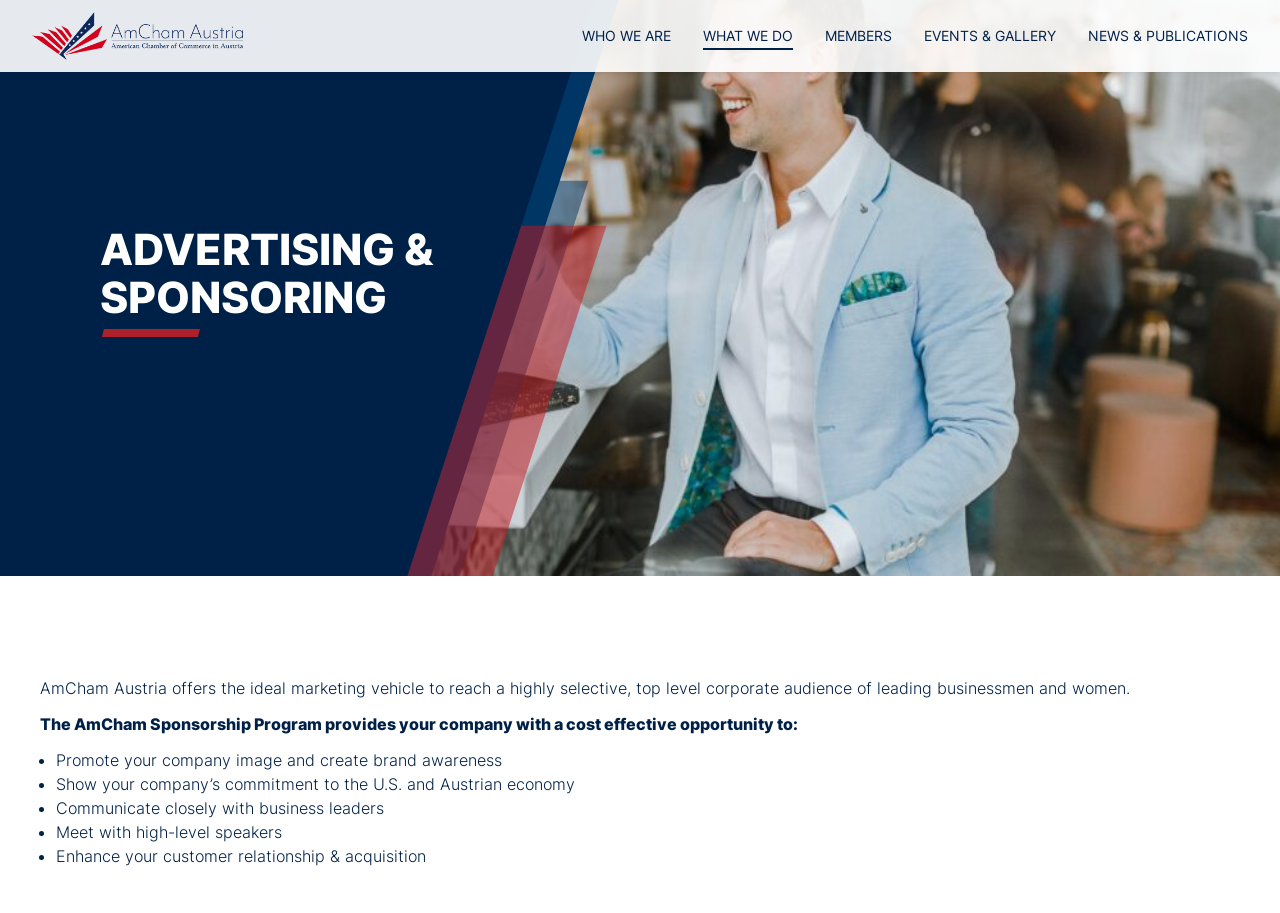Give the bounding box coordinates for this UI element: "What we do". The coordinates should be four float numbers between 0 and 1, arranged as [left, top, right, bottom].

[0.549, 0.007, 0.62, 0.072]